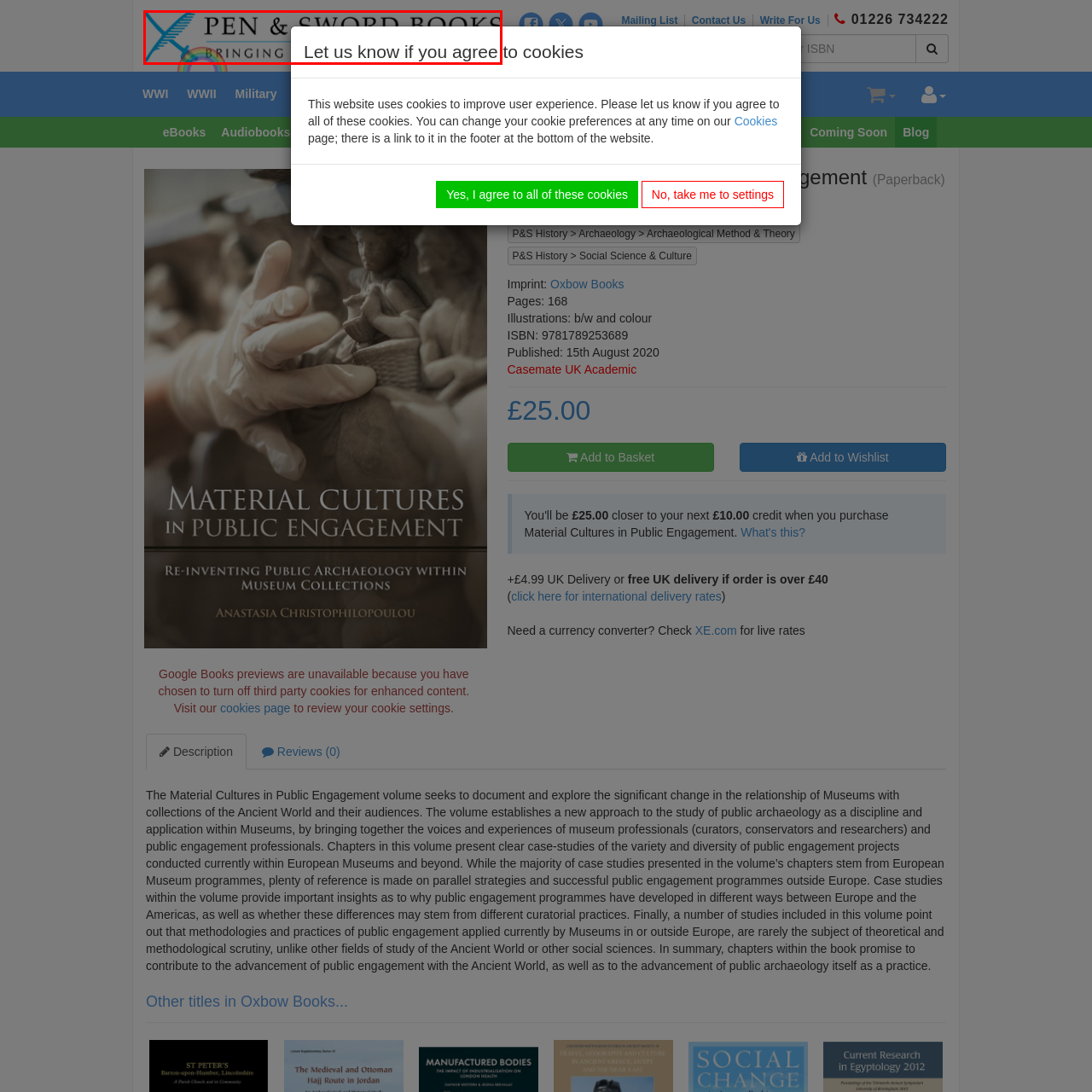Generate a detailed caption for the image within the red outlined area.

The image features the logo of Pen & Sword Books, accompanied by a message that reads, "Let us know if you agree." The logo showcases a stylized graphic with two crossed swords and a rainbow design, symbolizing inclusivity and diversity. Positioned above this is the company name, "PEN & SWORD BOOKS," emphasizing their commitment to publishing a wide range of titles. The overall aesthetic conveys a sense of engagement and community, inviting viewers to connect with the brand's mission and values.